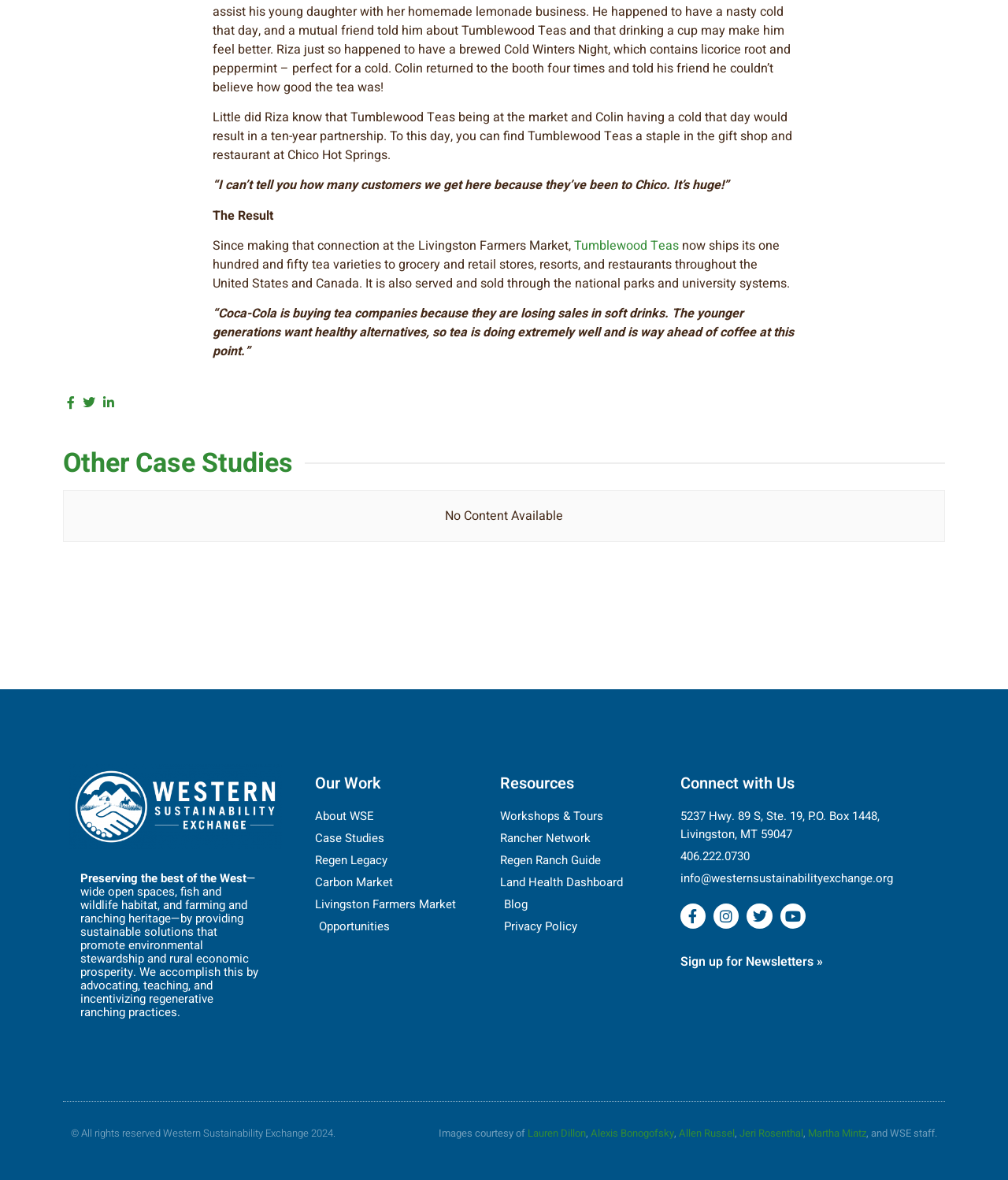What is the name of the tea company mentioned? Refer to the image and provide a one-word or short phrase answer.

Tumblewood Teas